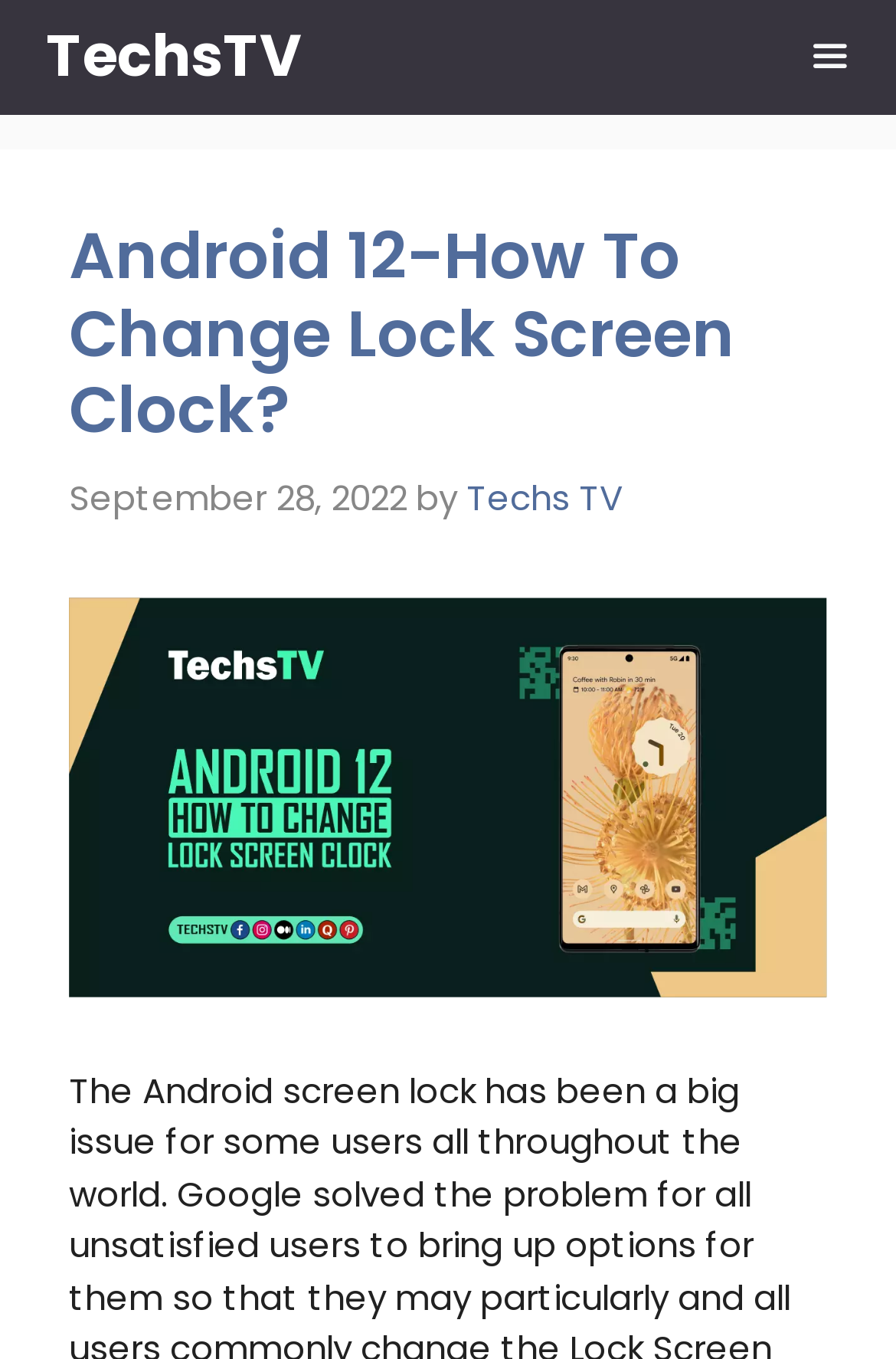What is the primary navigation menu?
Look at the image and answer the question using a single word or phrase.

Menu